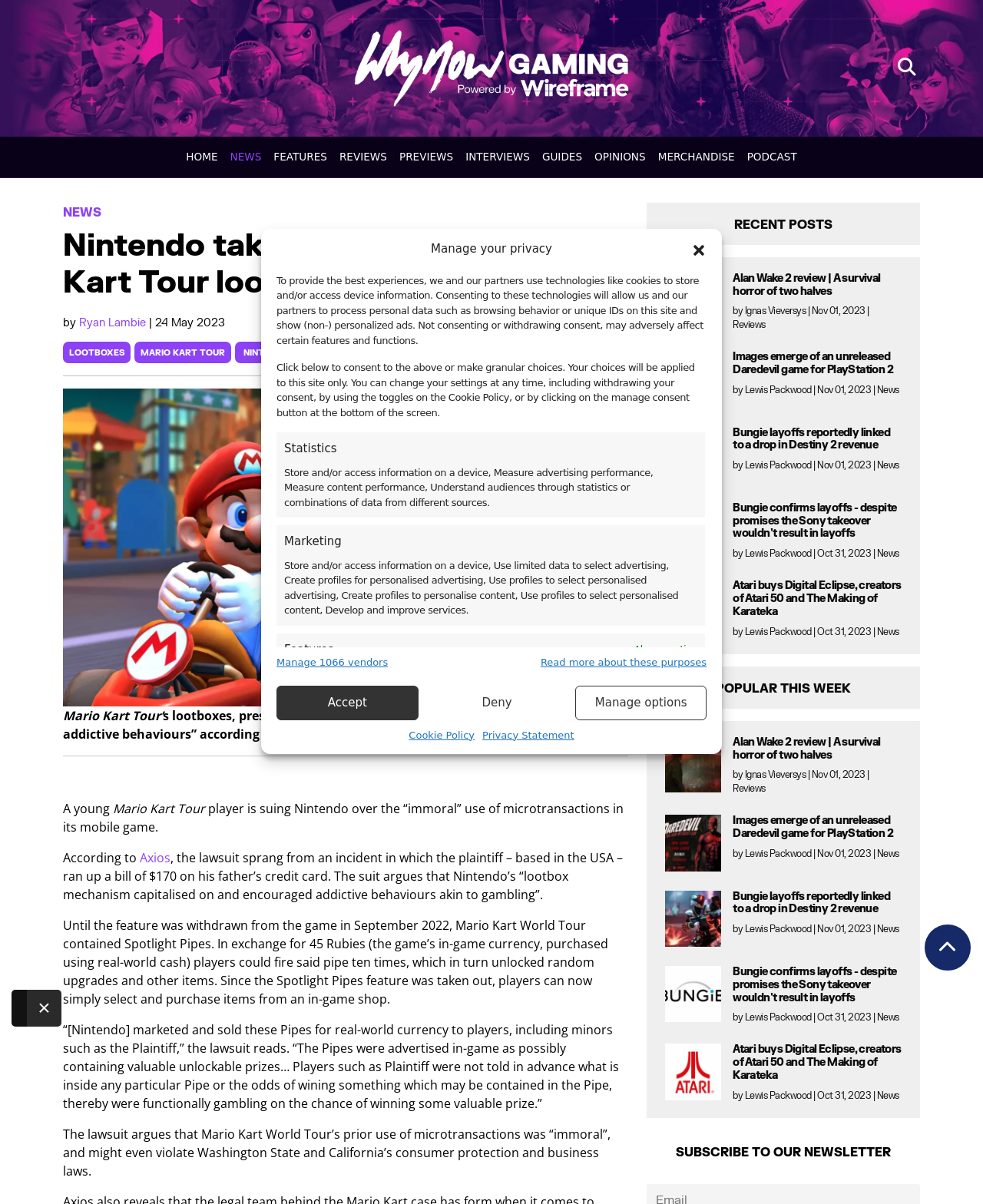Please find and report the bounding box coordinates of the element to click in order to perform the following action: "Search for something". The coordinates should be expressed as four float numbers between 0 and 1, in the format [left, top, right, bottom].

[0.324, 0.103, 0.676, 0.125]